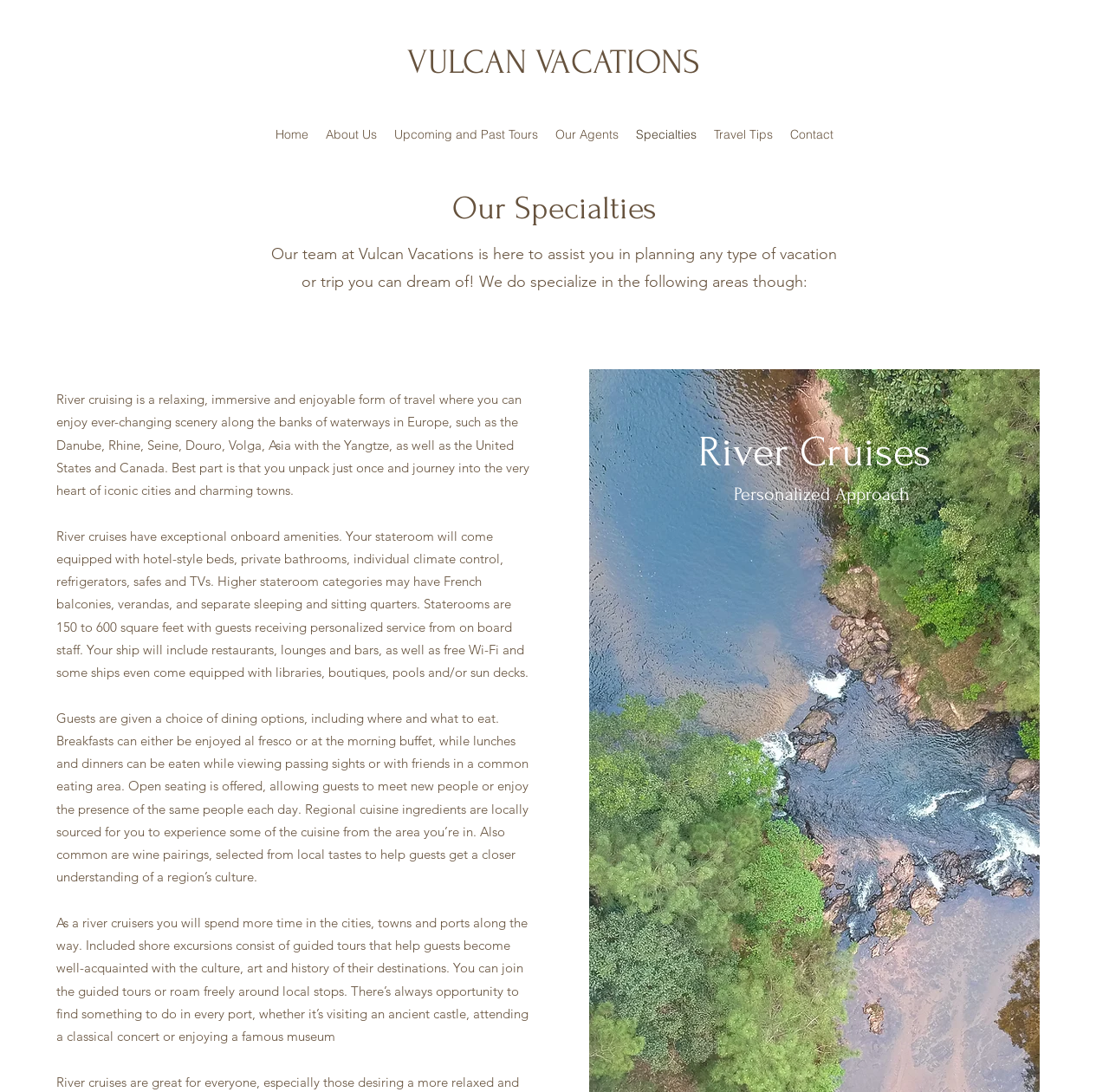Using the webpage screenshot, locate the HTML element that fits the following description and provide its bounding box: "Upcoming and Past Tours".

[0.348, 0.111, 0.493, 0.135]